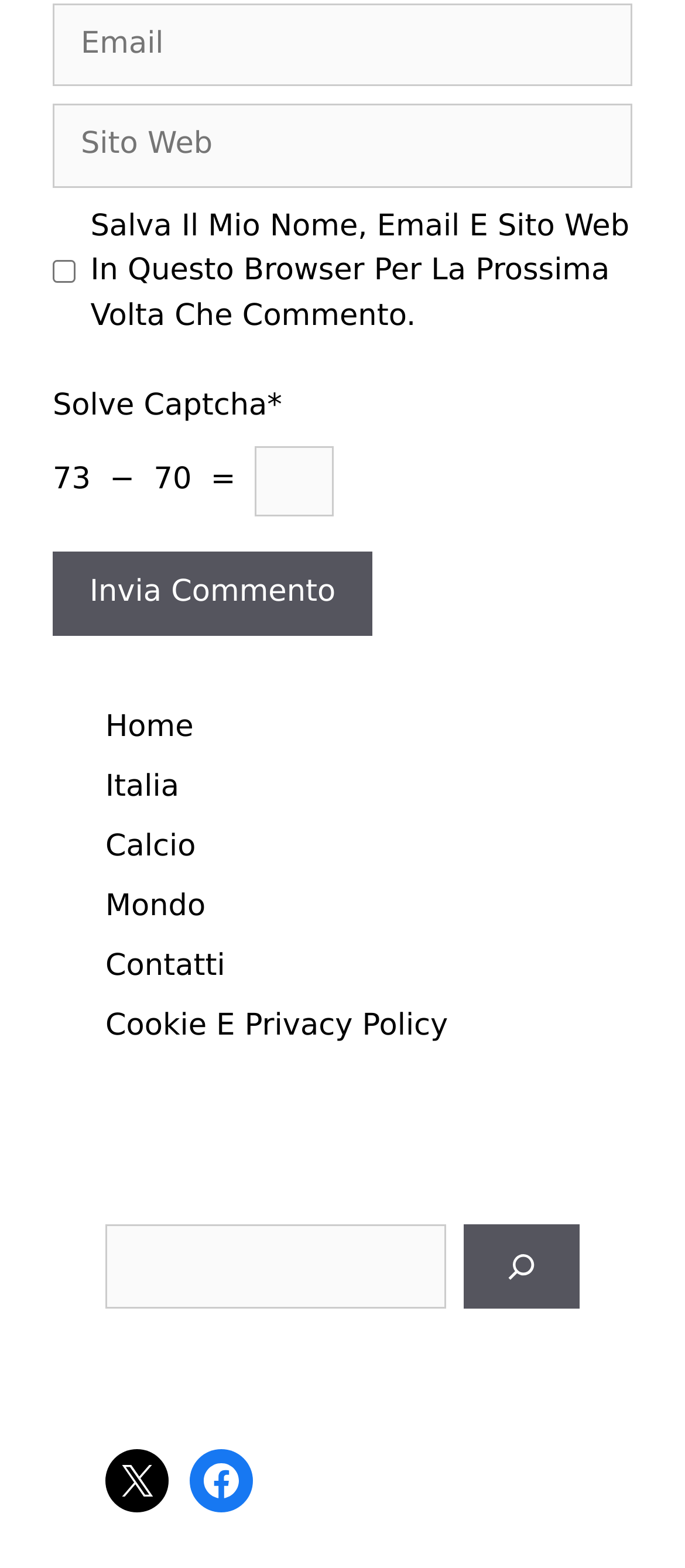Using the element description: "Italia", determine the bounding box coordinates. The coordinates should be in the format [left, top, right, bottom], with values between 0 and 1.

[0.154, 0.49, 0.261, 0.513]